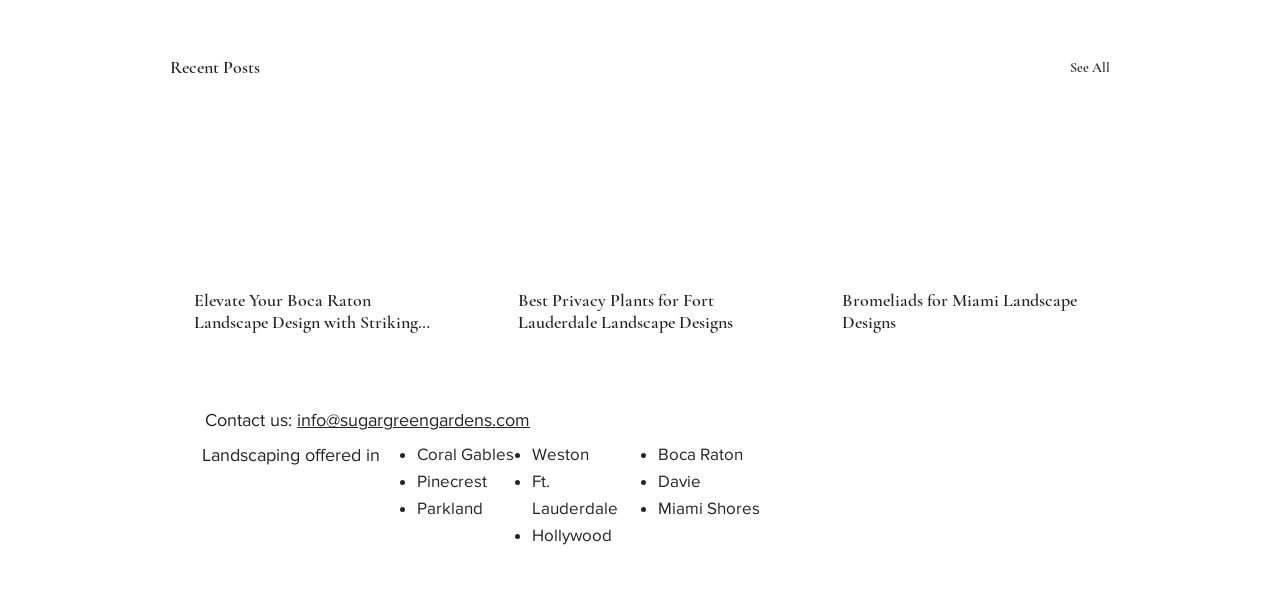Locate the bounding box coordinates of the UI element described by: "Bromeliads for Miami Landscape Designs". Provide the coordinates as four float numbers between 0 and 1, formatted as [left, top, right, bottom].

[0.658, 0.483, 0.847, 0.556]